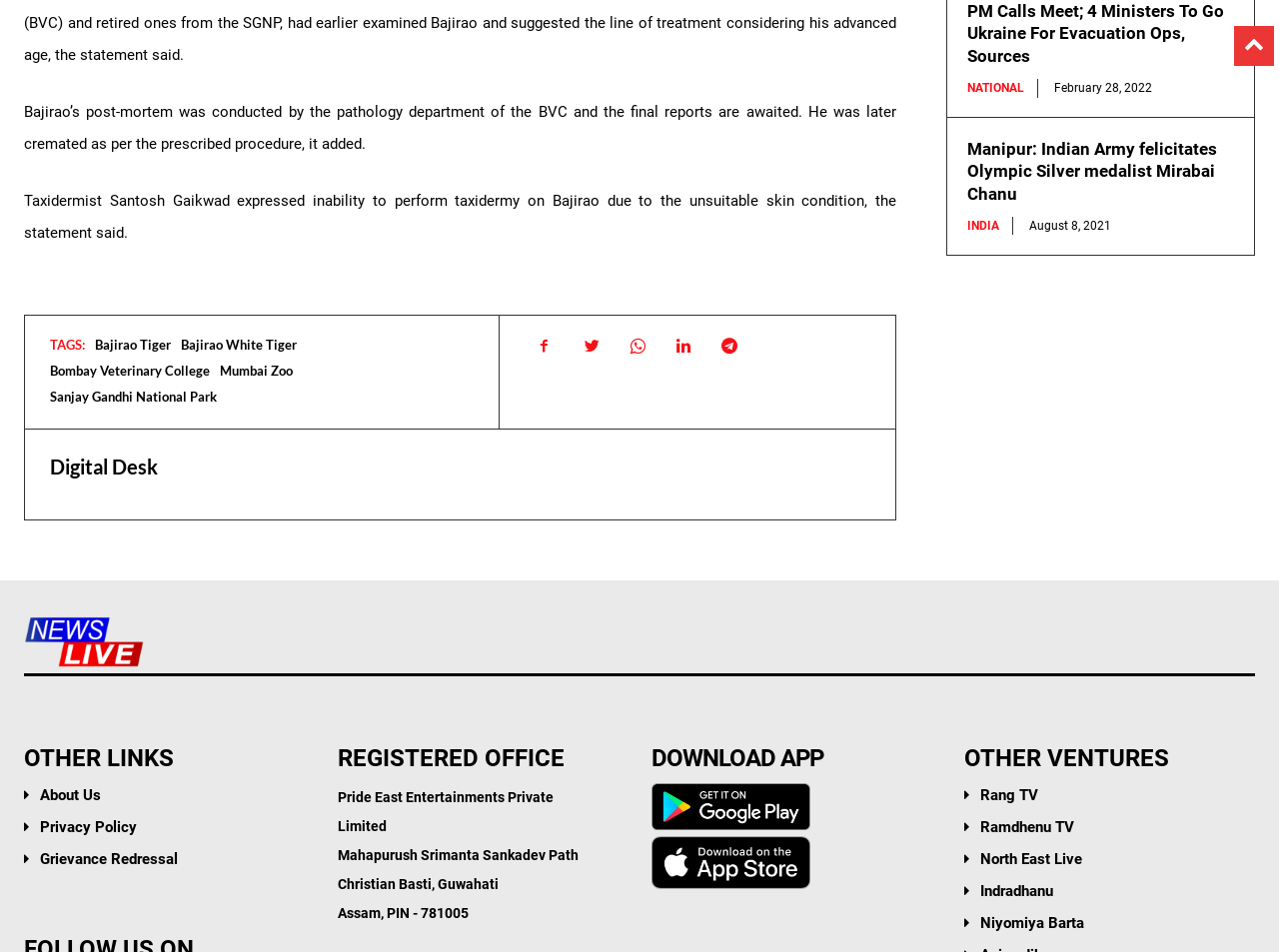Determine the bounding box coordinates for the area you should click to complete the following instruction: "Click on the 'Digital Desk' link".

[0.039, 0.478, 0.123, 0.504]